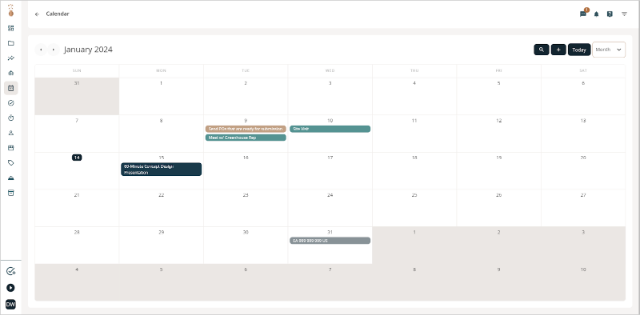Use one word or a short phrase to answer the question provided: 
What is highlighted on the 25th?

Email Client Christmas Day